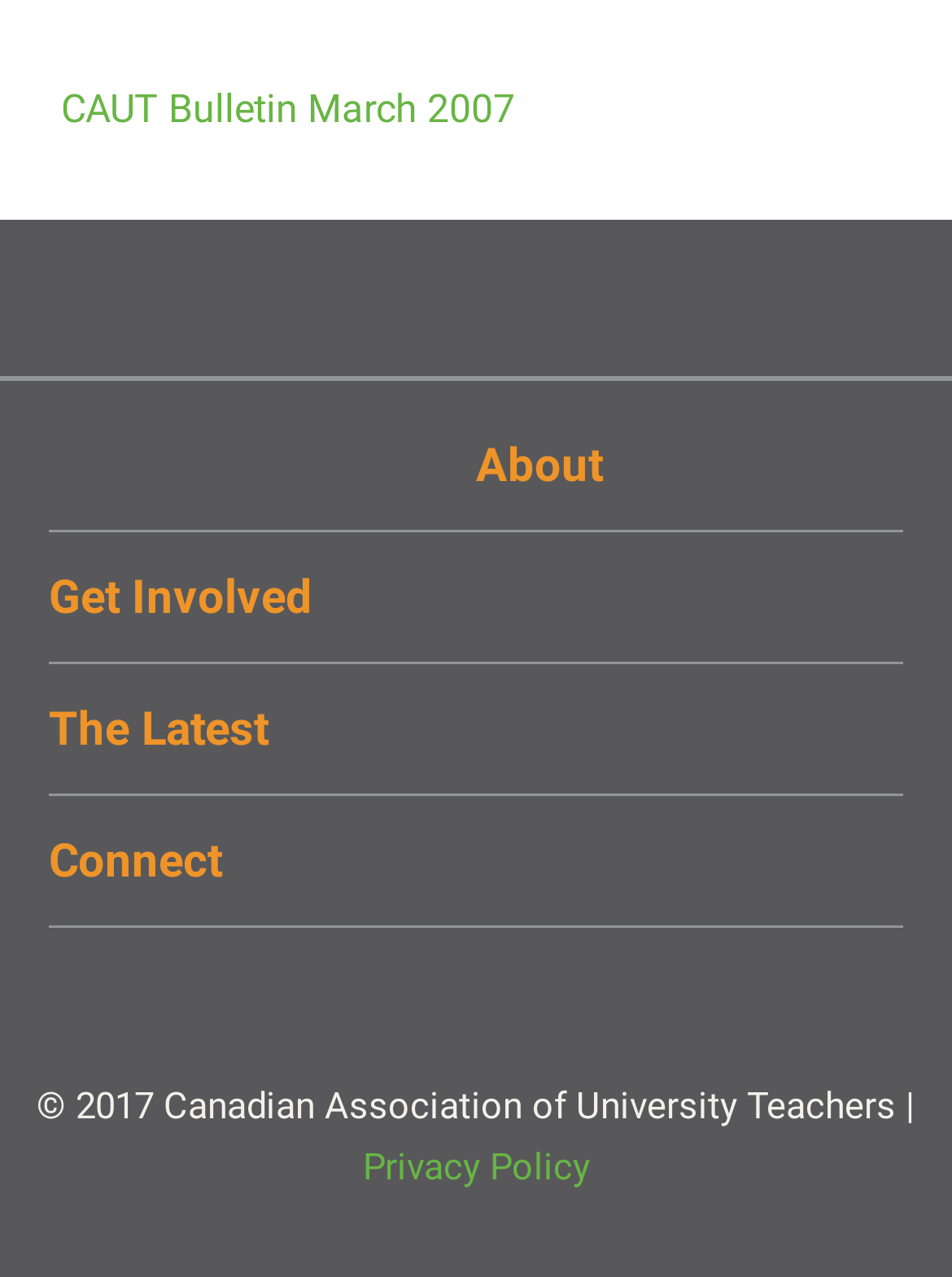Identify the bounding box coordinates of the part that should be clicked to carry out this instruction: "View Executive Committee".

[0.051, 0.411, 0.431, 0.448]